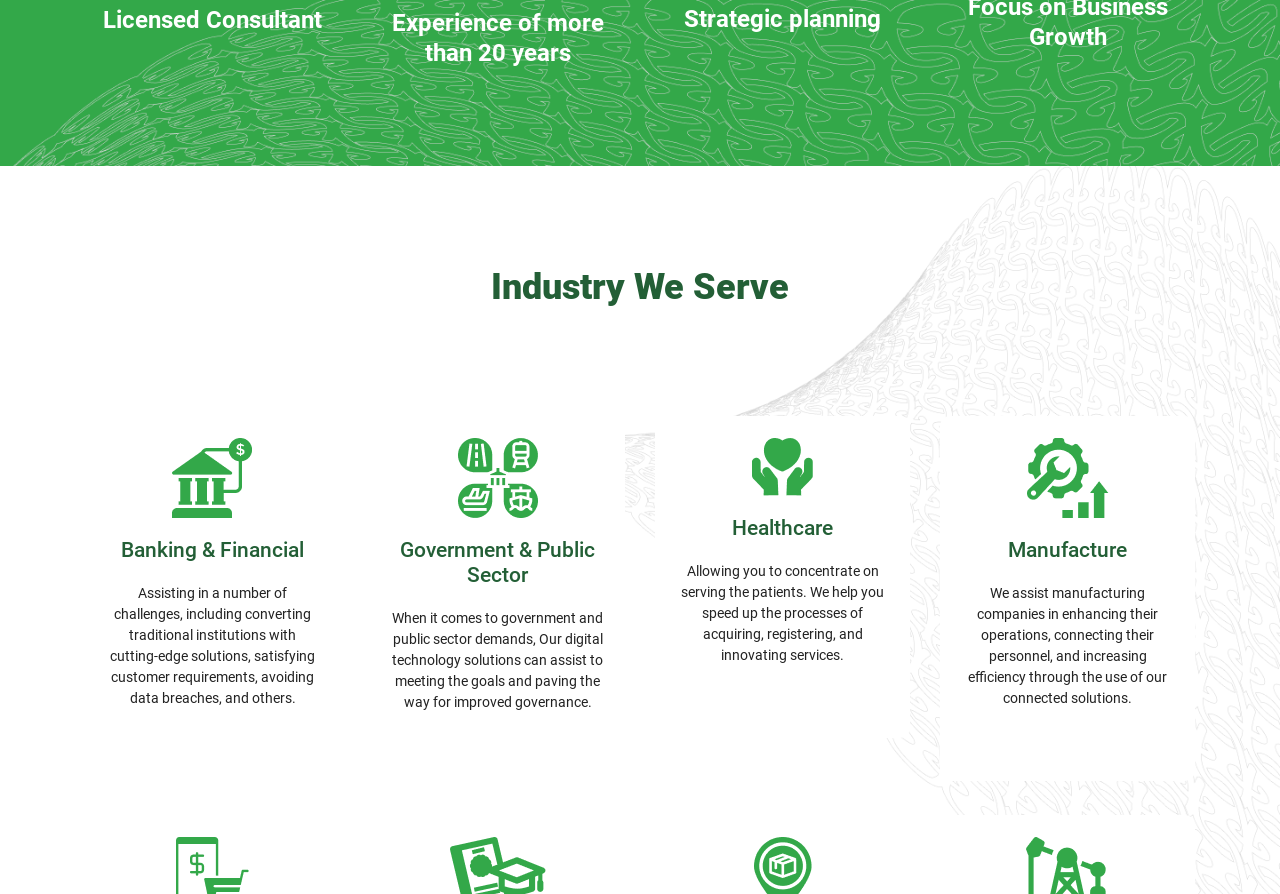Determine the bounding box coordinates in the format (top-left x, top-left y, bottom-right x, bottom-right y). Ensure all values are floating point numbers between 0 and 1. Identify the bounding box of the UI element described by: Belize Foundation

None